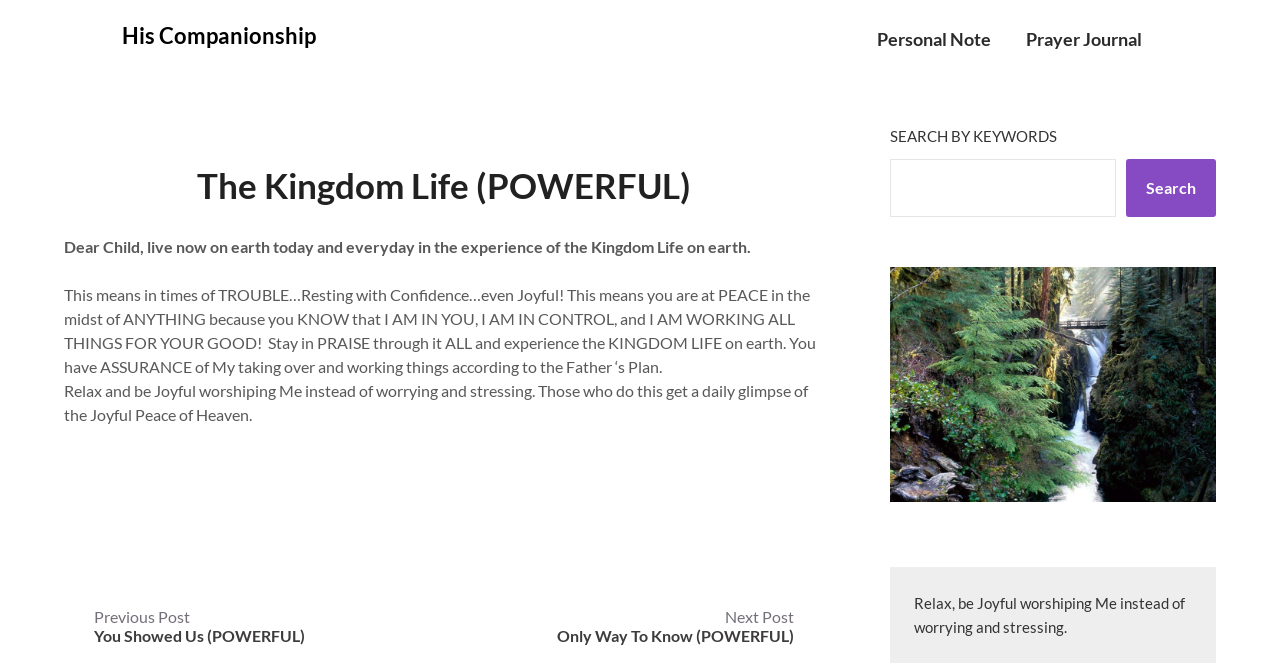Illustrate the webpage's structure and main components comprehensively.

The webpage is about "The Kingdom Life" and "His Companionship". At the top, there are three links: "His Companionship", "Personal Note", and "Prayer Journal", aligned horizontally from left to right.

Below these links, there is an article section that takes up most of the page. The article has a header "The Kingdom Life (POWERFUL)" at the top, followed by three paragraphs of text. The first paragraph starts with "Dear Child, live now on earth today and everyday in the experience of the Kingdom Life on earth." The second paragraph is a longer passage that talks about resting with confidence and being at peace in the midst of trouble. The third paragraph encourages the reader to relax and be joyful in worshiping God.

At the bottom of the article section, there is a "Post navigation" header, with two links: "Previous Post You Showed Us (POWERFUL)" and "Next Post Only Way To Know (POWERFUL)".

To the right of the article section, there is a search box with a label "SEARCH BY KEYWORDS" and a "Search" button. Above the search box, there is a static text "Relax, be Joyful worshiping Me instead of worrying and stressing."